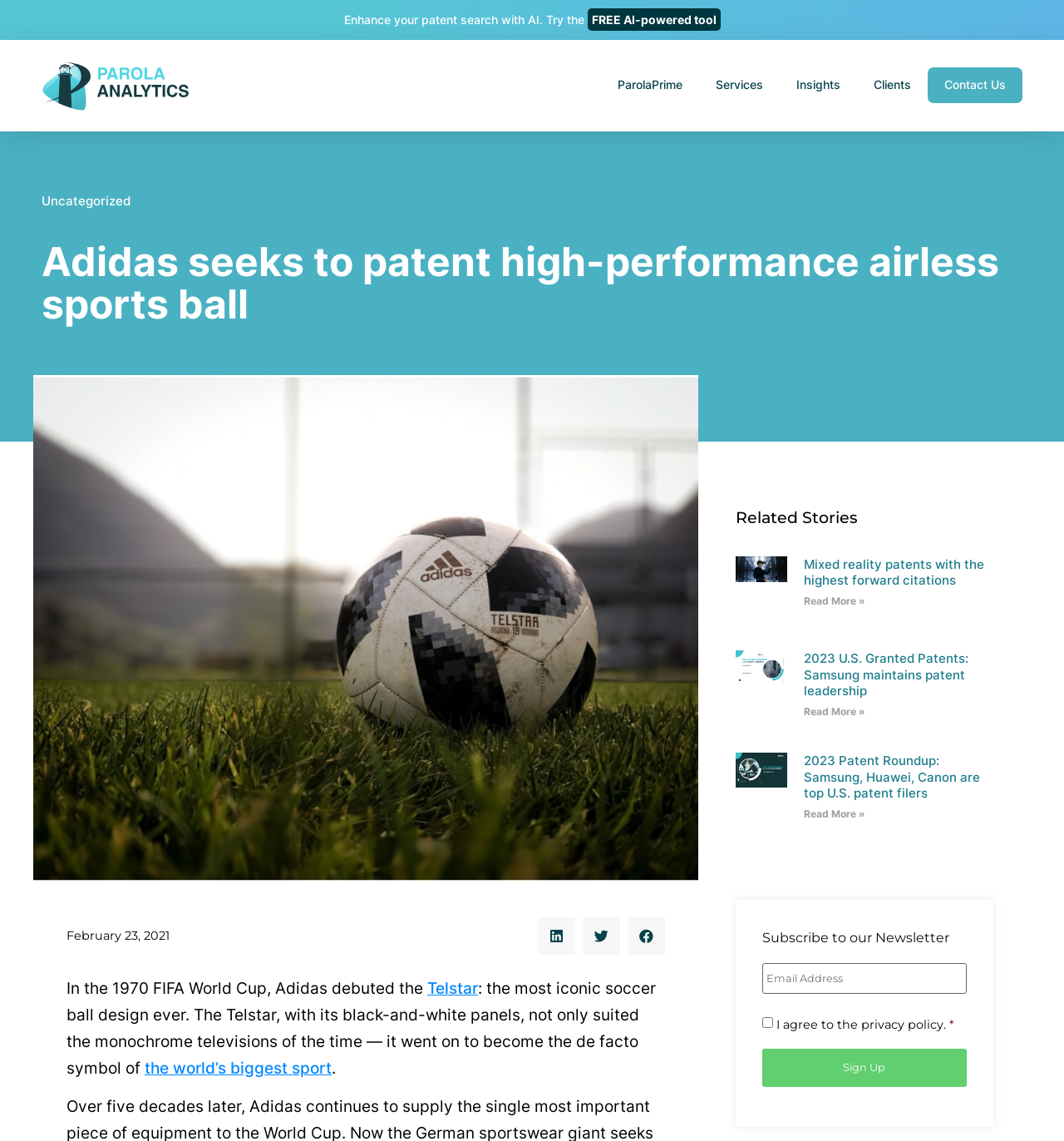Illustrate the webpage with a detailed description.

This webpage appears to be an article about Adidas seeking to patent a high-performance airless sports ball. At the top of the page, there is a navigation menu with links to "ParolaPrime", "Services", "Insights", "Clients", and "Contact Us". Below the navigation menu, there is a heading that reads "Adidas seeks to patent high-performance airless sports ball". 

To the right of the heading, there is a figure showing an Adidas football ball in the middle of a field. Below the figure, there is a paragraph of text that discusses the history of the Telstar, a iconic soccer ball design that debuted in the 1970 FIFA World Cup. The text also mentions that the Telstar became a symbol of the world's biggest sport.

Further down the page, there is a section titled "Related Stories" that features three articles with images and headings. The articles appear to be about mixed reality patents, 2023 U.S. granted patents, and 2023 patent roundups. Each article has a "Read more" link.

At the bottom of the page, there is a section that allows users to subscribe to a newsletter. The section includes a text box, a checkbox to agree to the privacy policy, and a "Sign Up" button. There are also social media sharing buttons for LinkedIn, Twitter, and Facebook.